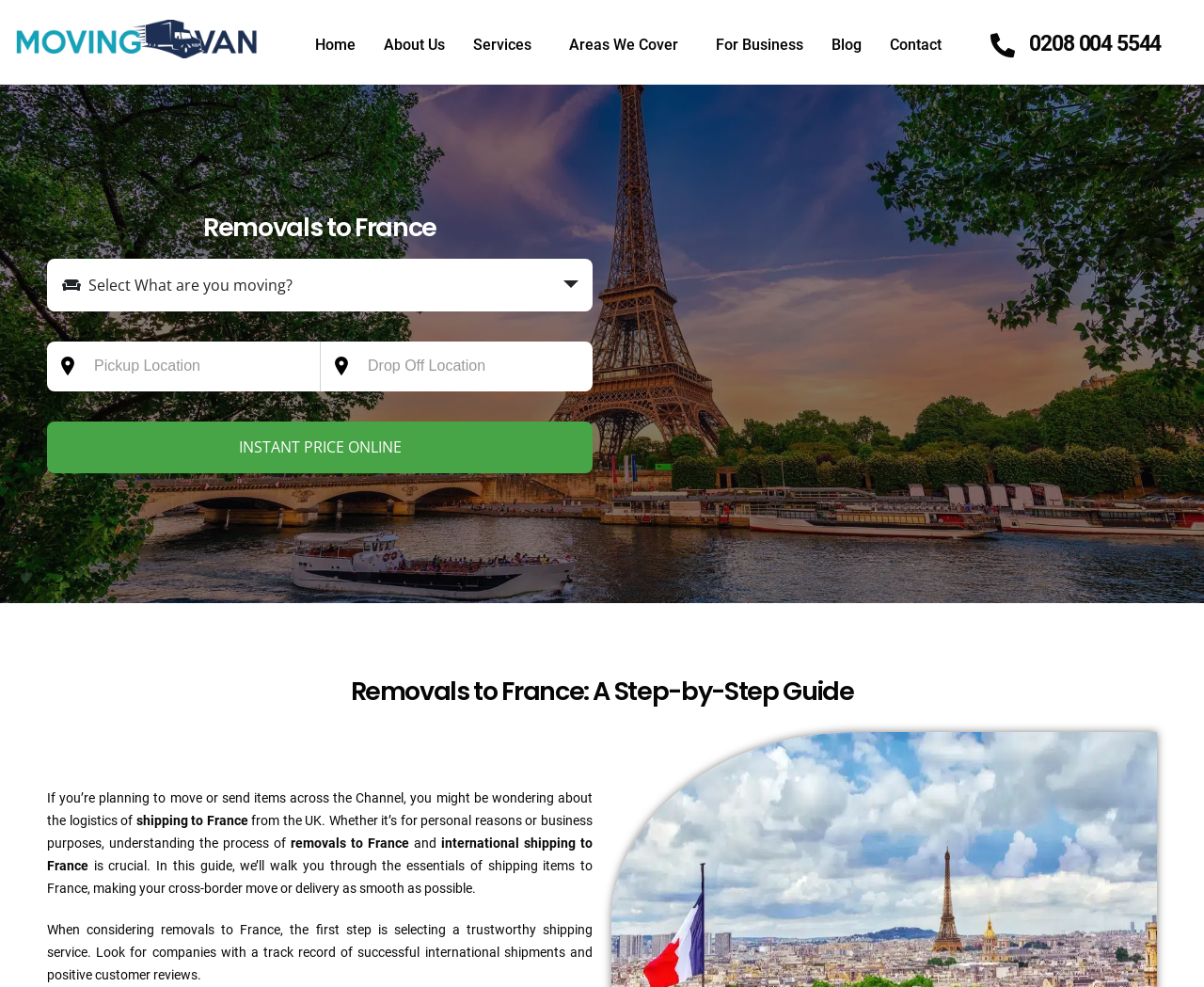Identify the bounding box coordinates for the element that needs to be clicked to fulfill this instruction: "Call the phone number". Provide the coordinates in the format of four float numbers between 0 and 1: [left, top, right, bottom].

[0.855, 0.031, 0.964, 0.057]